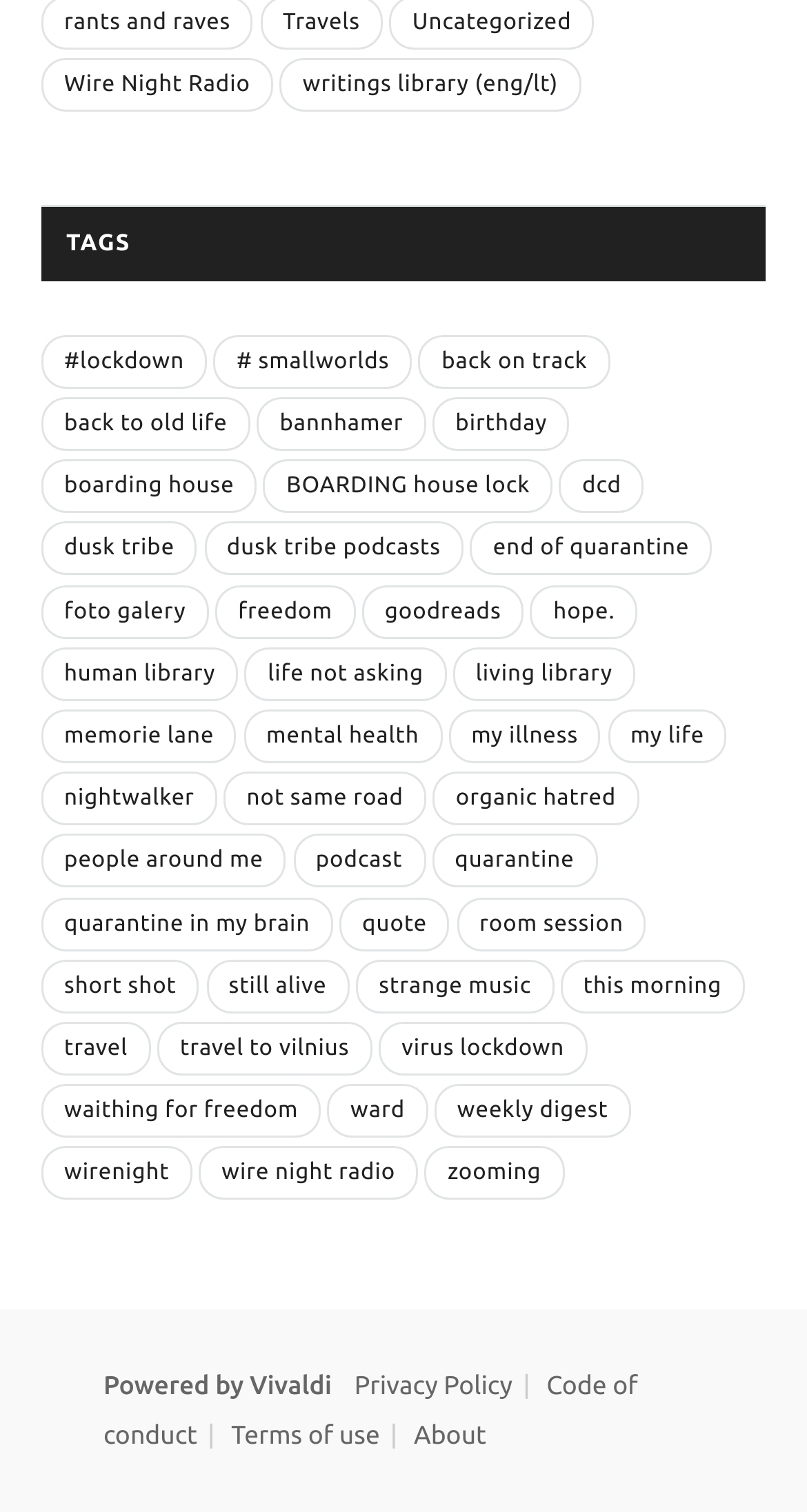Given the element description back to old life (2), specify the bounding box coordinates of the corresponding UI element in the format (top-left x, top-left y, bottom-right x, bottom-right y). All values must be between 0 and 1.

[0.051, 0.263, 0.31, 0.298]